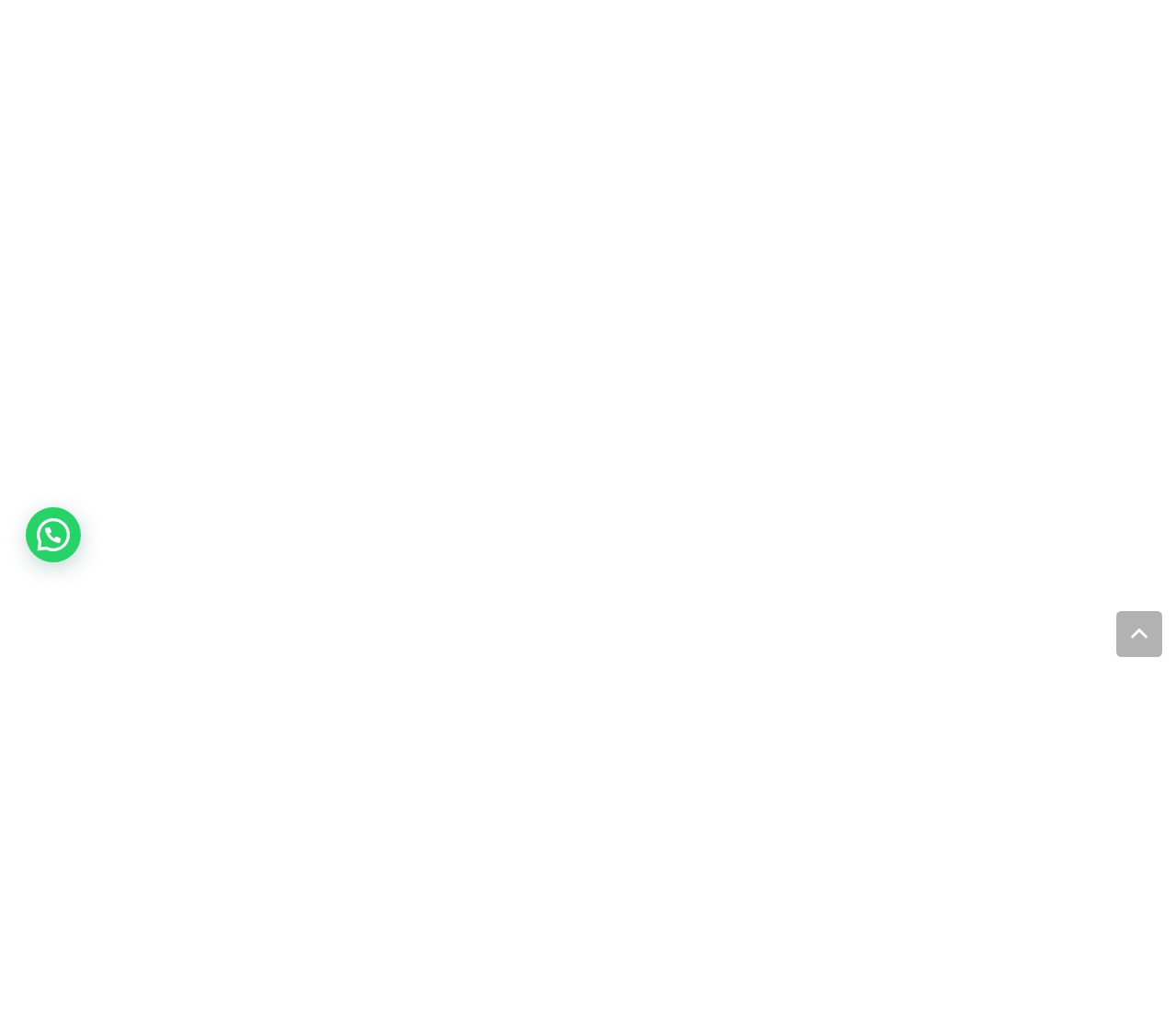Identify and provide the bounding box for the element described by: "How are the batteries charged?".

[0.086, 0.711, 0.914, 0.778]